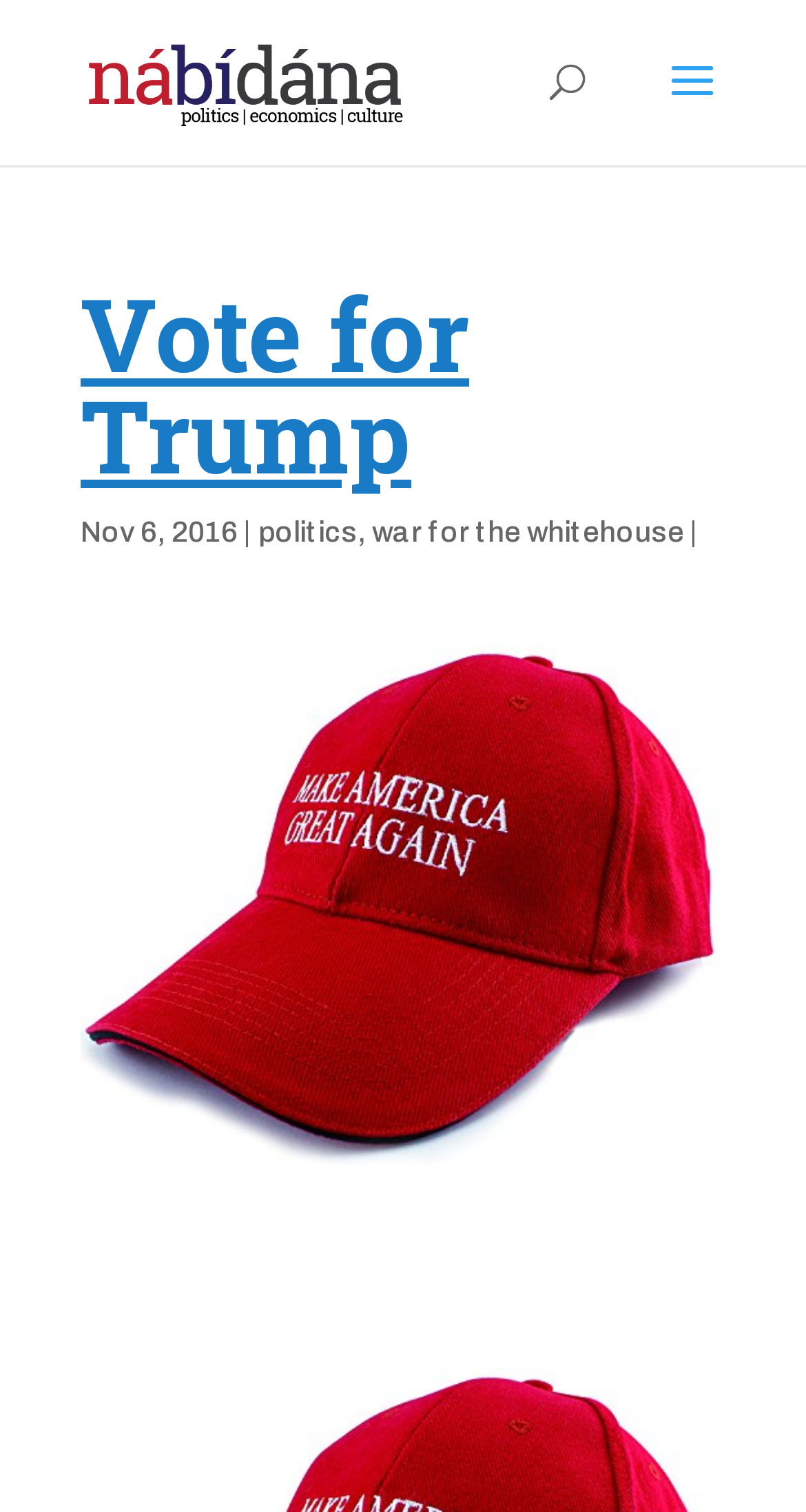What is the date mentioned on the webpage?
Using the image as a reference, give a one-word or short phrase answer.

Nov 6, 2016